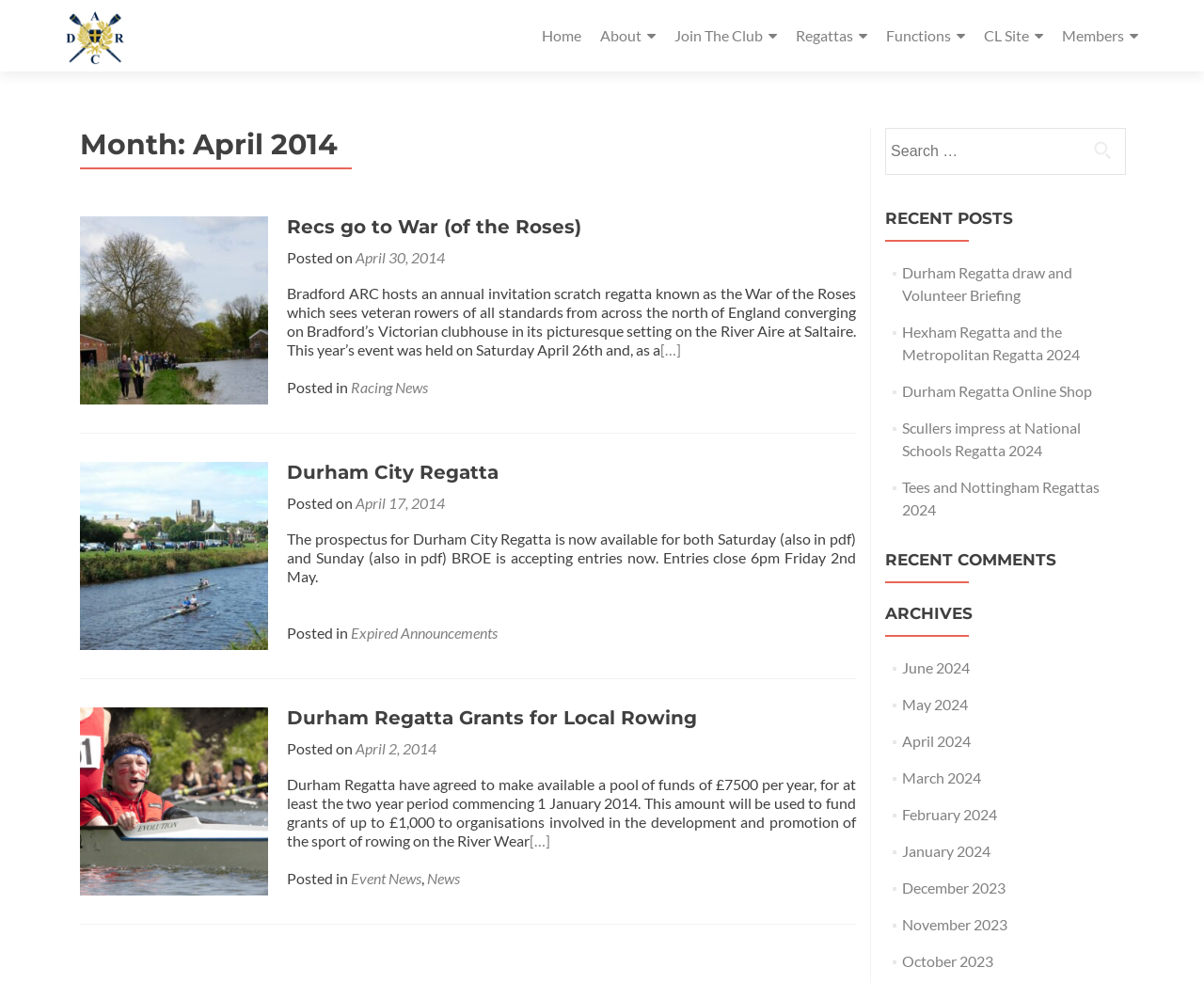Identify and provide the text of the main header on the webpage.

Month: April 2014